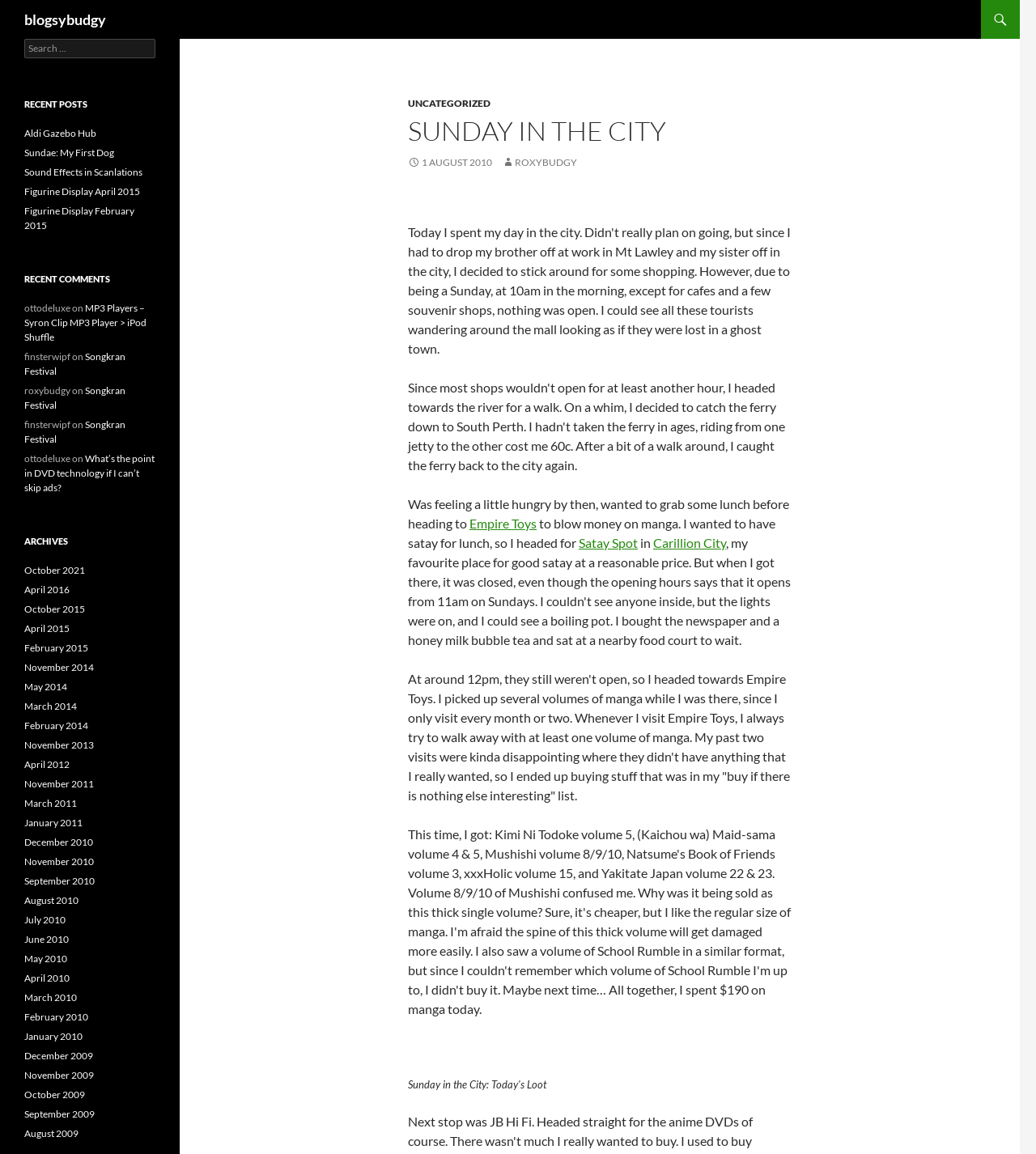Extract the bounding box of the UI element described as: "Satay Spot".

[0.559, 0.464, 0.616, 0.477]